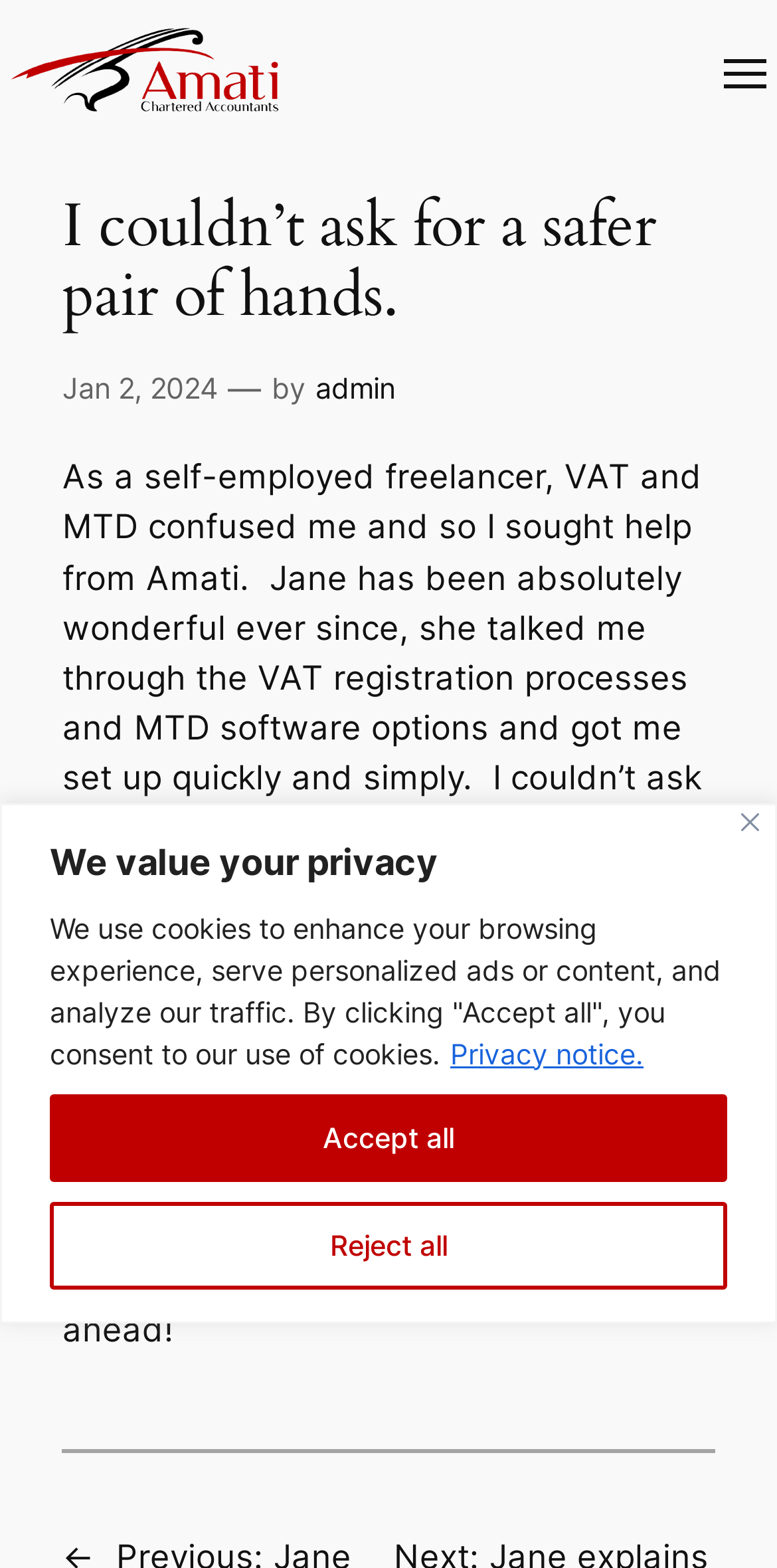Locate the bounding box coordinates for the element described below: "Home". The coordinates must be four float values between 0 and 1, formatted as [left, top, right, bottom].

None